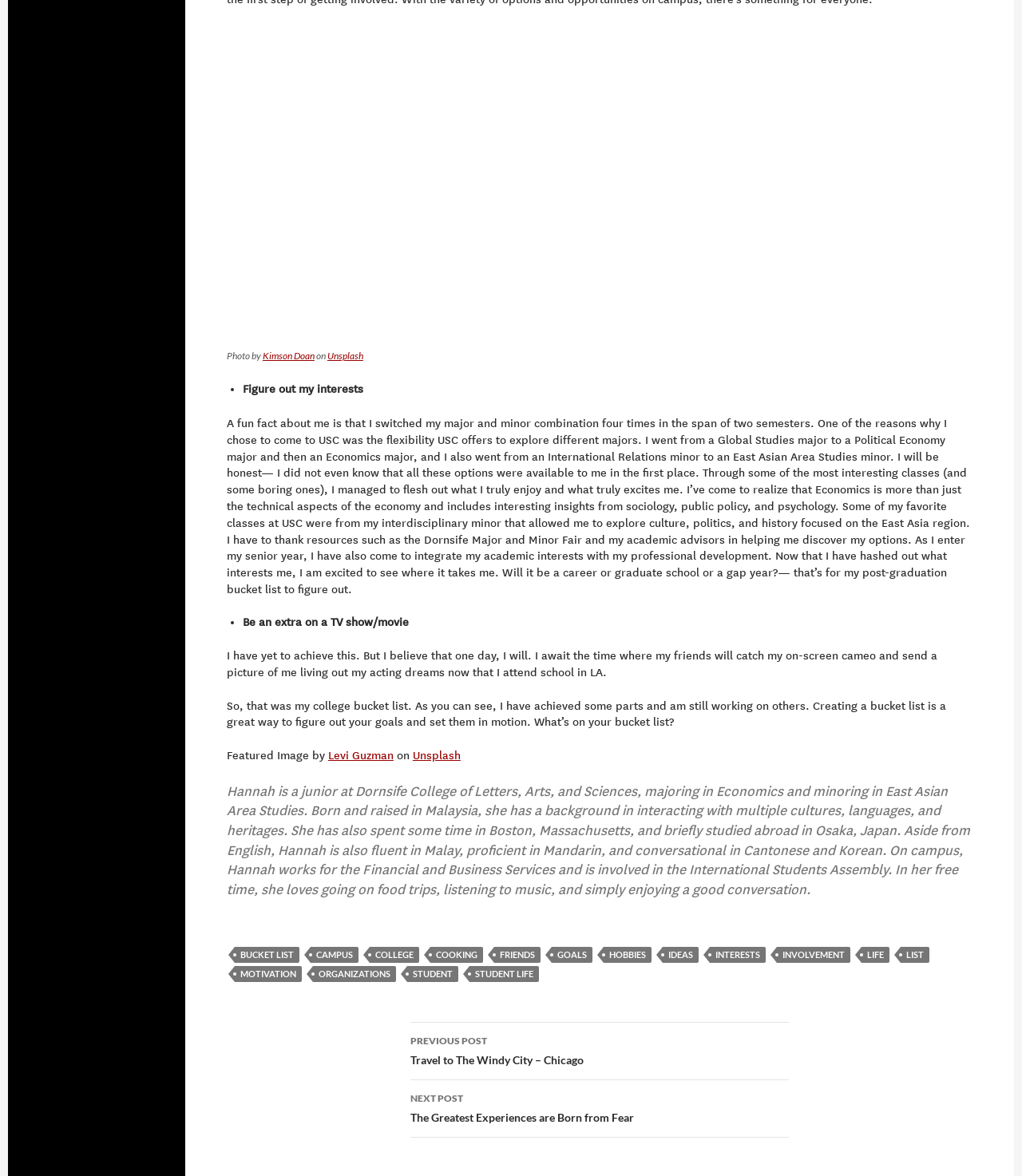Find the bounding box coordinates of the element's region that should be clicked in order to follow the given instruction: "Click on the link to explore the college bucket list". The coordinates should consist of four float numbers between 0 and 1, i.e., [left, top, right, bottom].

[0.23, 0.715, 0.293, 0.728]